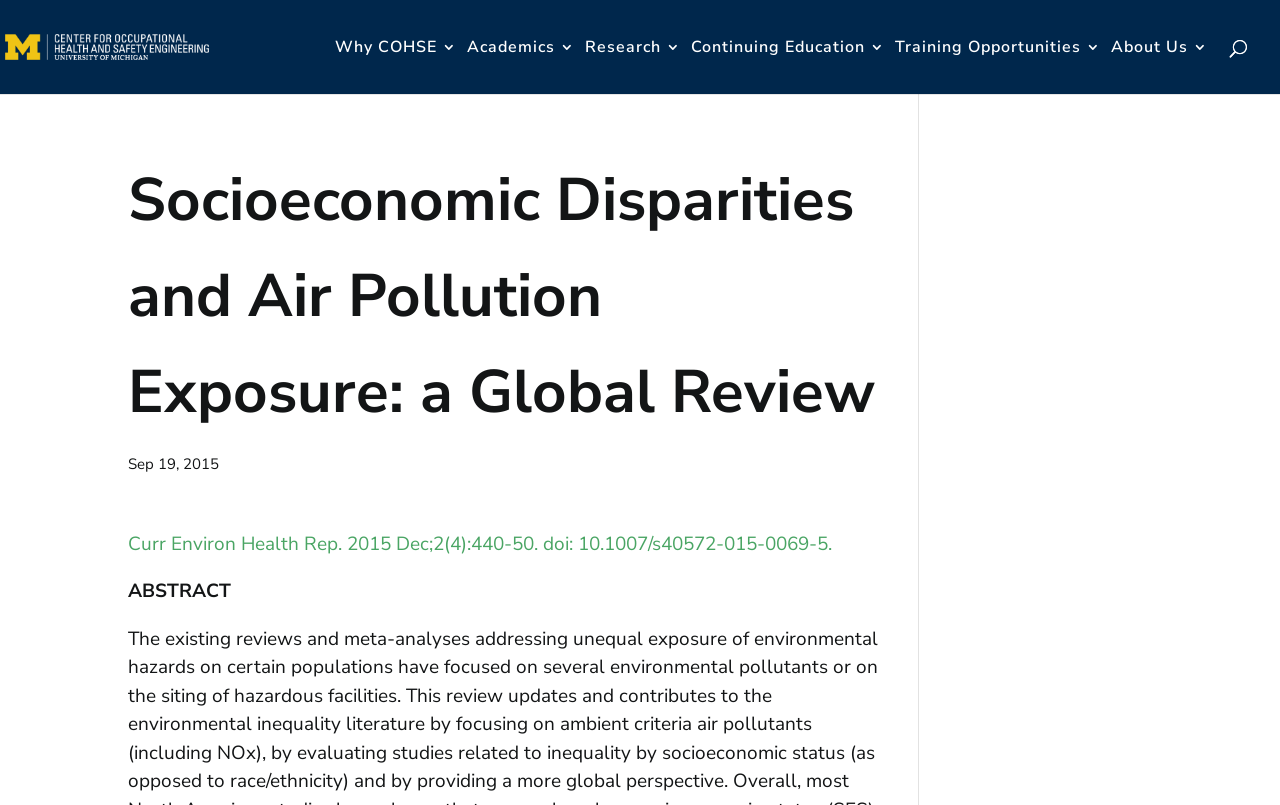Produce an elaborate caption capturing the essence of the webpage.

The webpage is about a research review on socioeconomic disparities and air pollution exposure, with a focus on a global perspective. At the top-left corner, there is a "Skip to content" link, followed by a link to "U-M COHSE" with an accompanying image of the same name. 

Below these elements, there is a navigation menu with six links: "Why COHSE", "Academics", "Research", "Continuing Education", "Training Opportunities", and "About Us". These links are positioned horizontally, with "Why COHSE" on the left and "About Us" on the right.

The main content of the webpage is located below the navigation menu. It starts with a heading that repeats the title of the review, "Socioeconomic Disparities and Air Pollution Exposure: a Global Review". Below the heading, there is a publication date, "Sep 19, 2015", followed by a citation for the review, "Curr Environ Health Rep. 2015 Dec;2(4):440-50. doi: 10.1007/s40572-015-0069-5.". The abstract of the review is denoted by the "ABSTRACT" label, located below the citation.